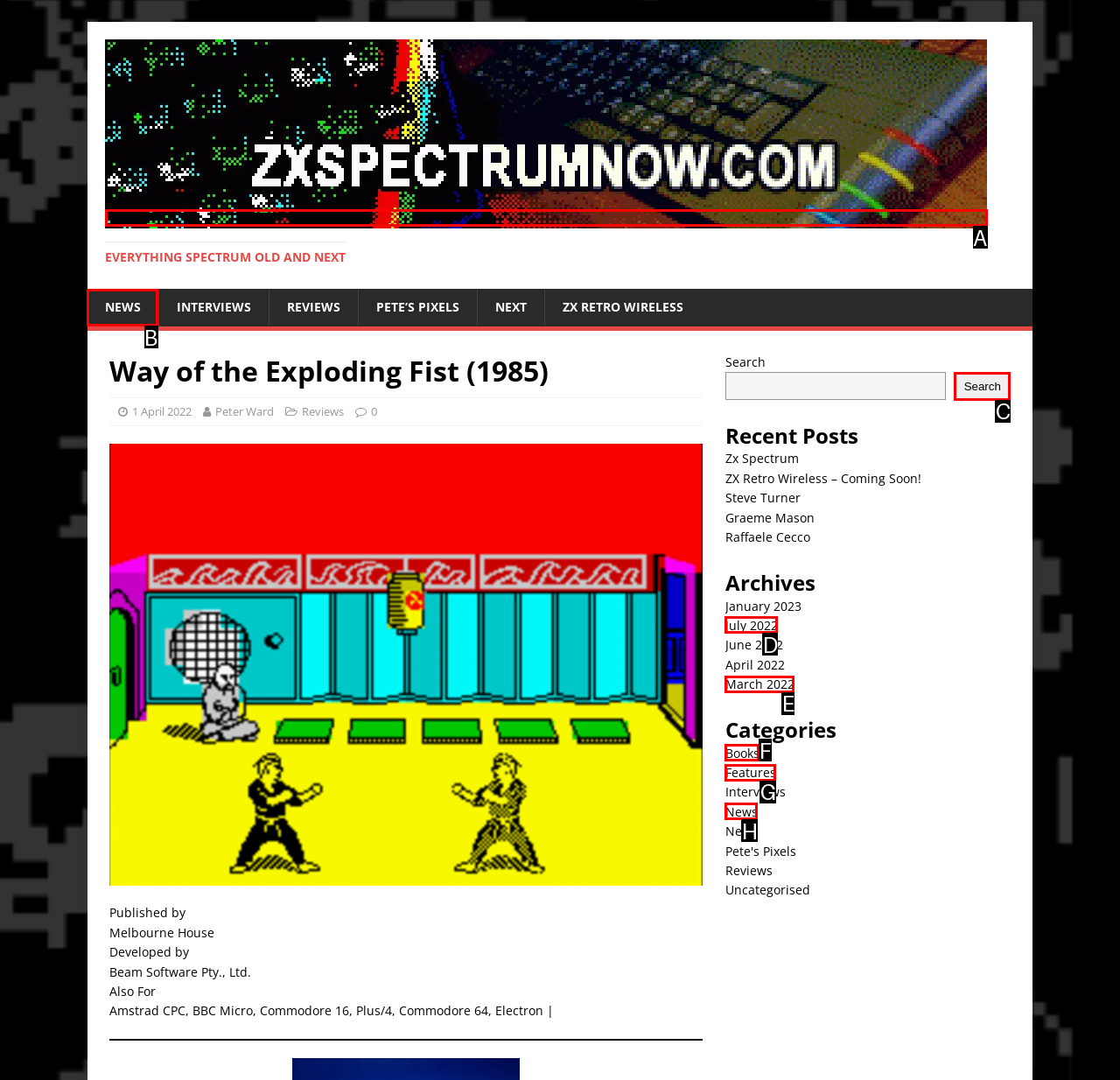Specify the letter of the UI element that should be clicked to achieve the following: Click on the 'Homepage' link
Provide the corresponding letter from the choices given.

None